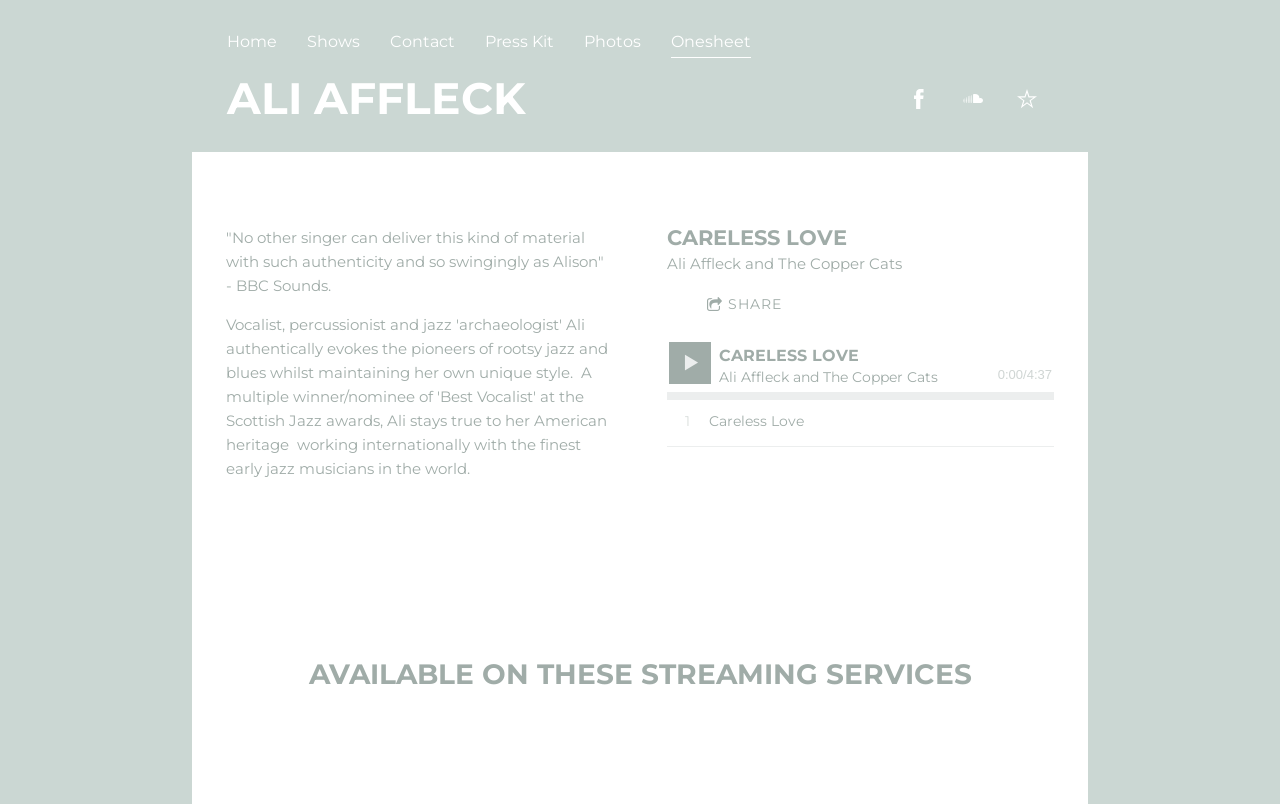Find the bounding box coordinates of the clickable area that will achieve the following instruction: "Click on the Home link".

[0.177, 0.031, 0.216, 0.086]